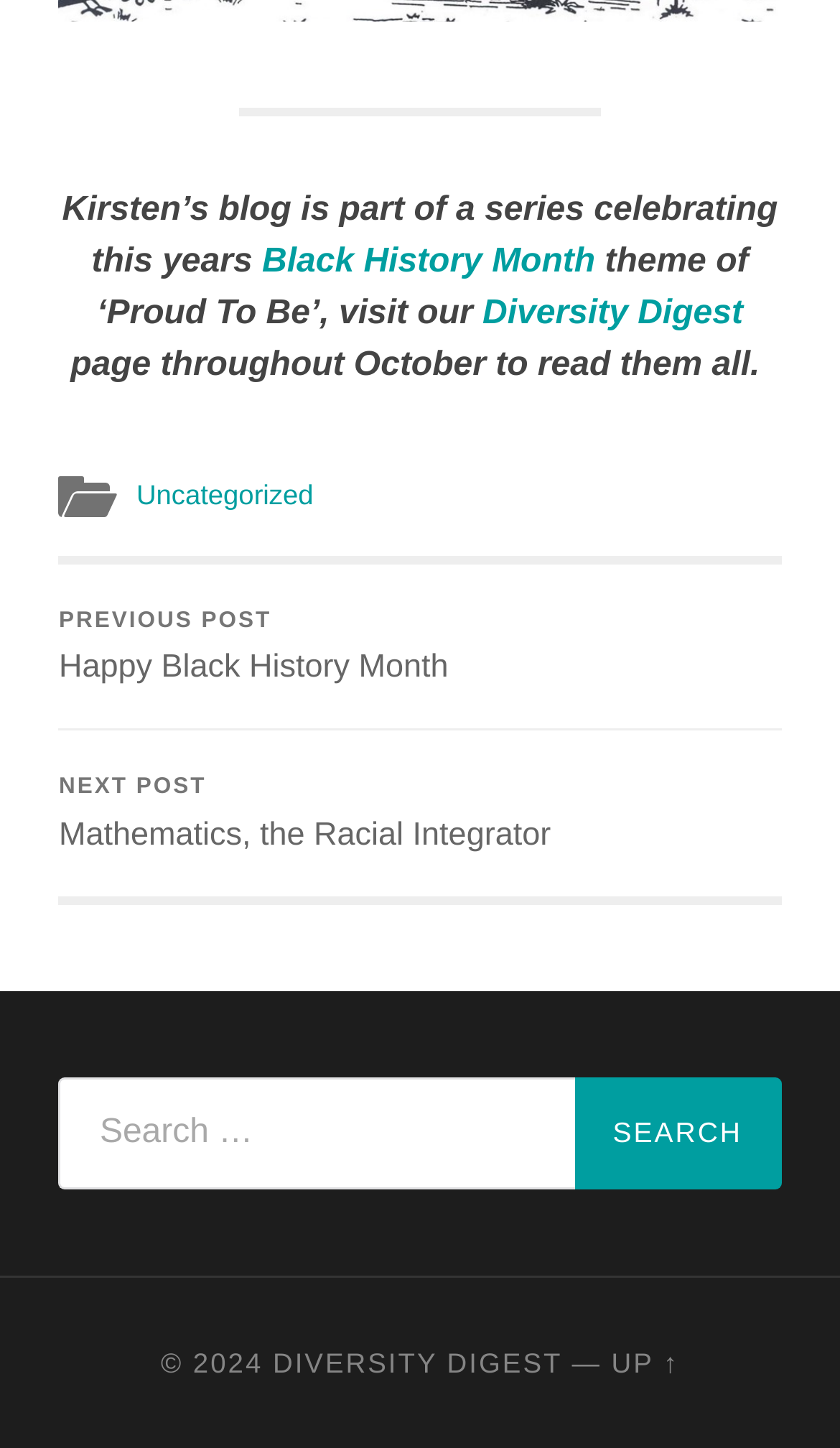Specify the bounding box coordinates of the area to click in order to execute this command: 'Go to the next post'. The coordinates should consist of four float numbers ranging from 0 to 1, and should be formatted as [left, top, right, bottom].

[0.07, 0.503, 0.93, 0.619]